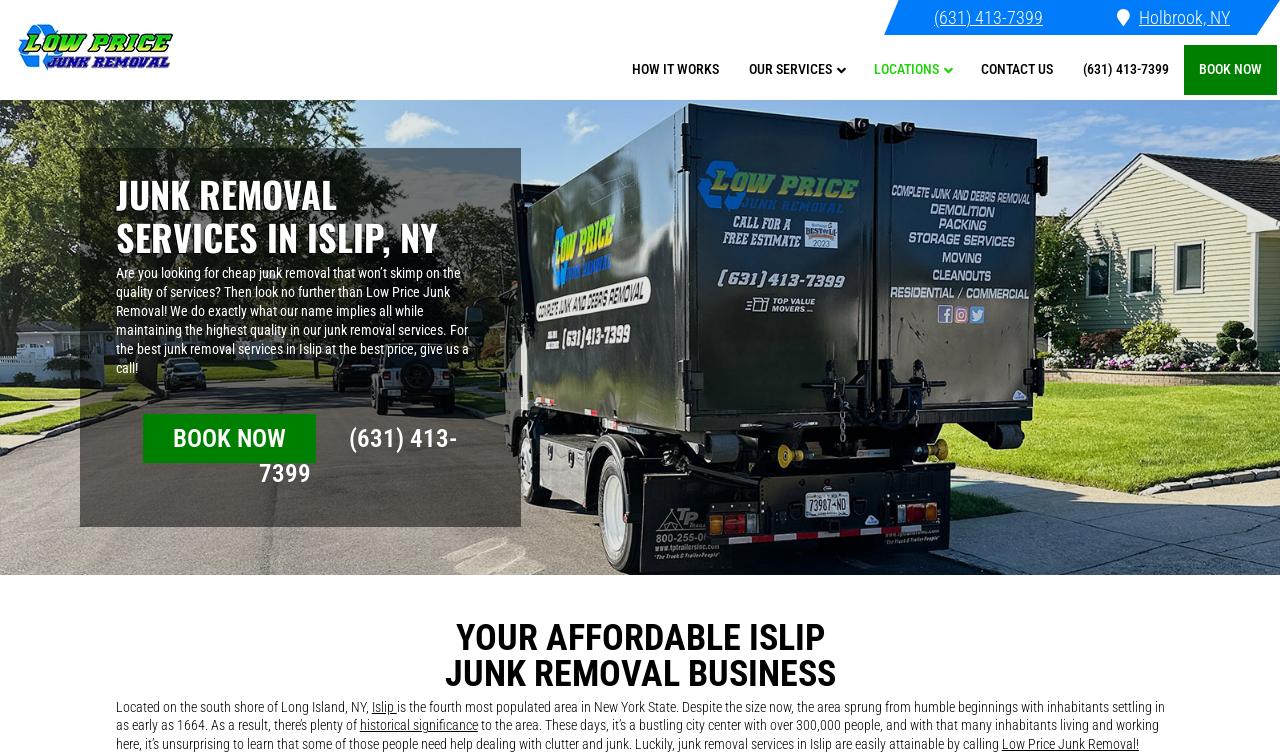Please find the top heading of the webpage and generate its text.

JUNK REMOVAL SERVICES IN ISLIP, NY